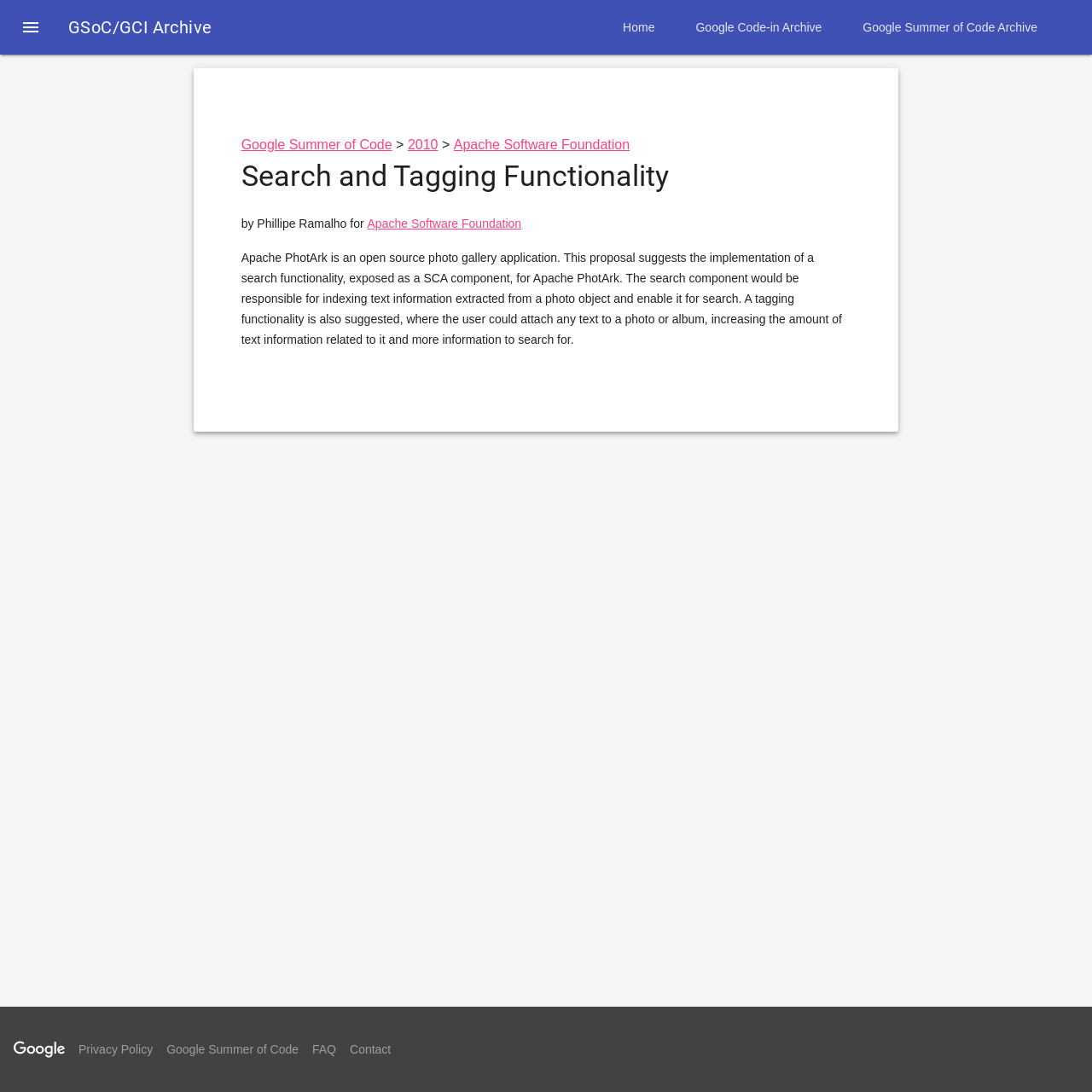Identify and provide the bounding box for the element described by: "Google Summer of Code Archive".

[0.771, 0.0, 0.969, 0.05]